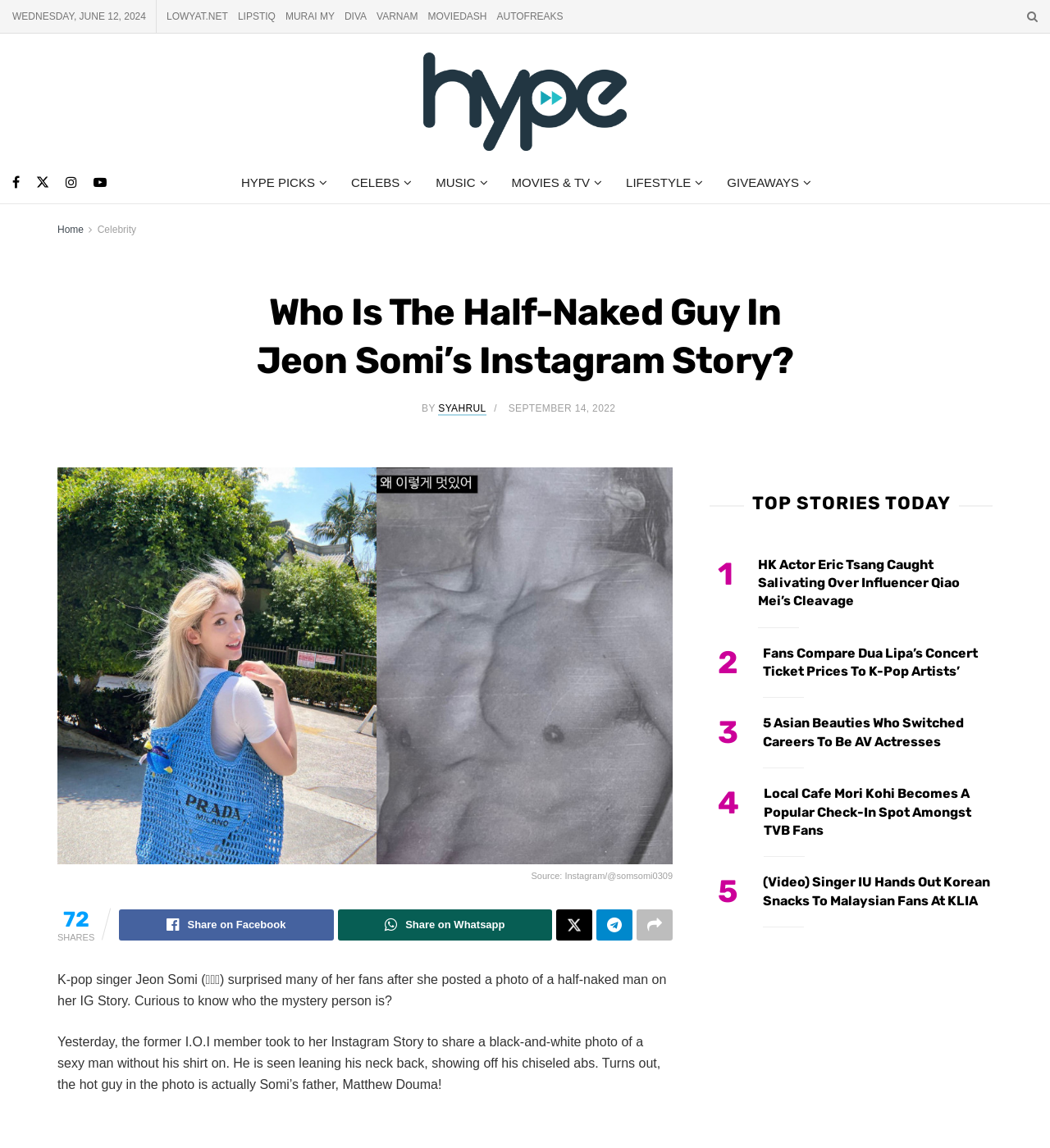What is the date of the article?
Using the image, elaborate on the answer with as much detail as possible.

I found the date of the article by looking at the text 'SEPTEMBER 14, 2022' which is located below the author's name 'SYAHRUL'.